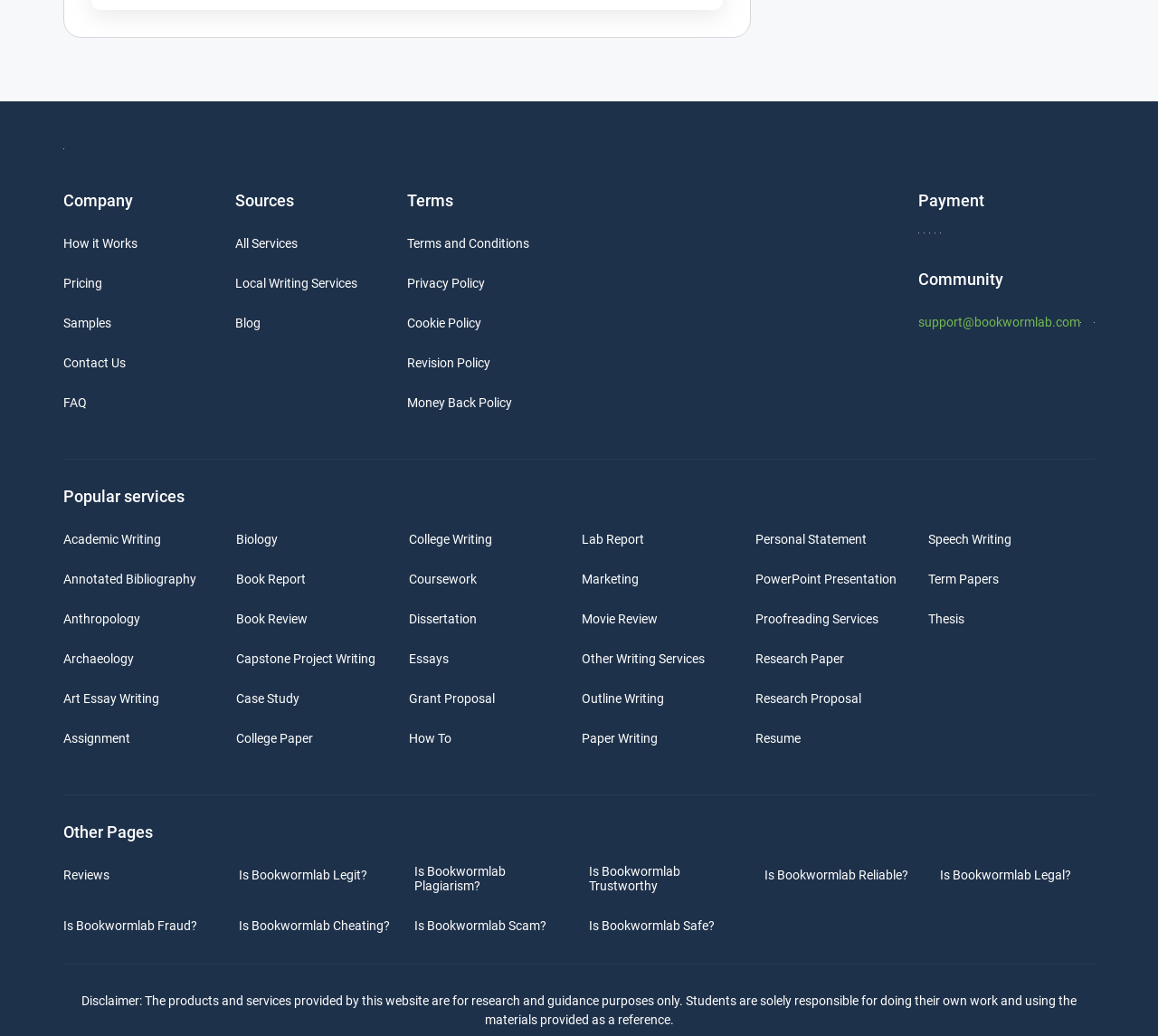Determine the bounding box coordinates for the UI element matching this description: "Privacy Policy".

[0.352, 0.266, 0.419, 0.28]